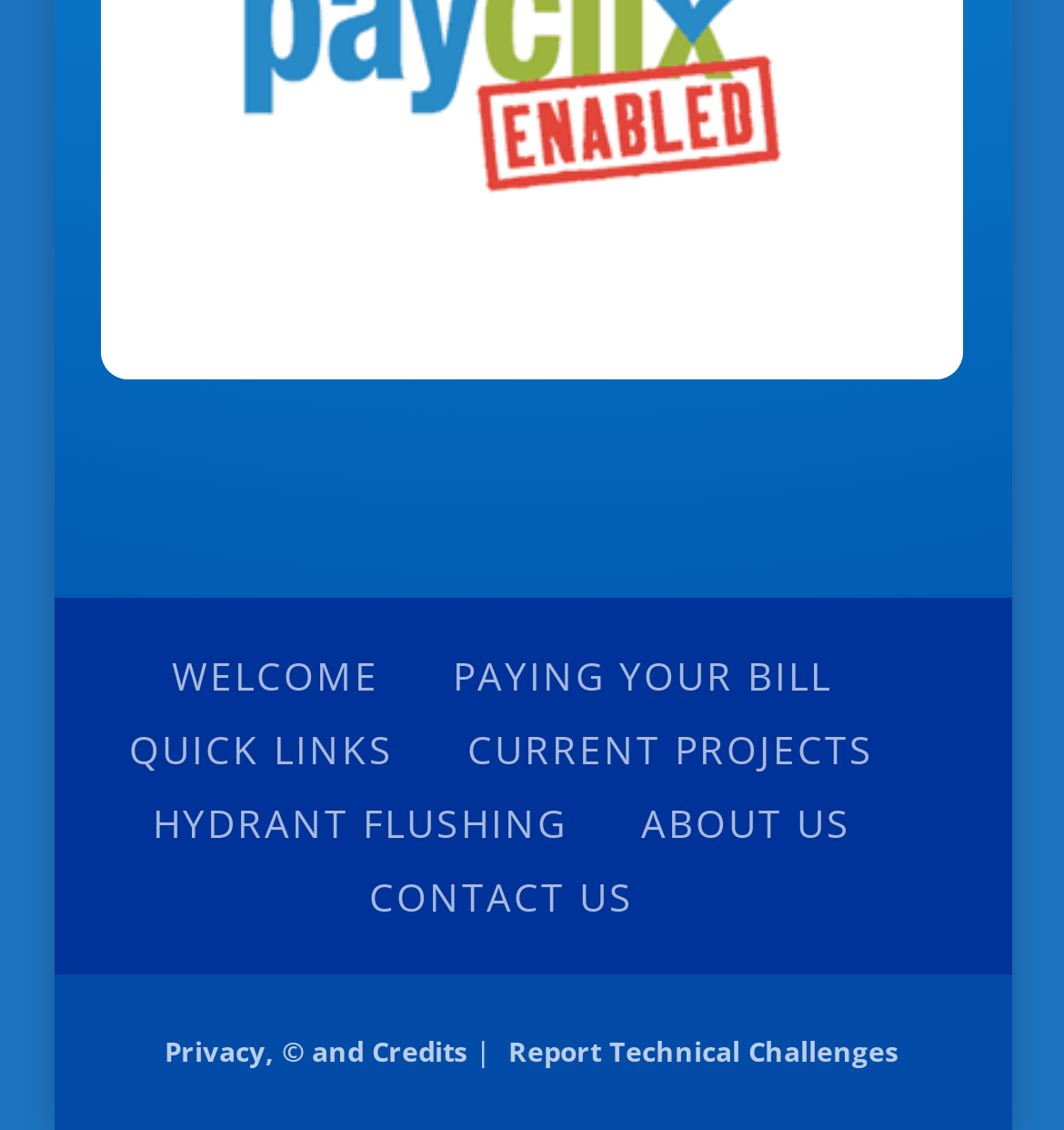Please find the bounding box coordinates of the element that needs to be clicked to perform the following instruction: "go to welcome page". The bounding box coordinates should be four float numbers between 0 and 1, represented as [left, top, right, bottom].

[0.161, 0.575, 0.356, 0.621]